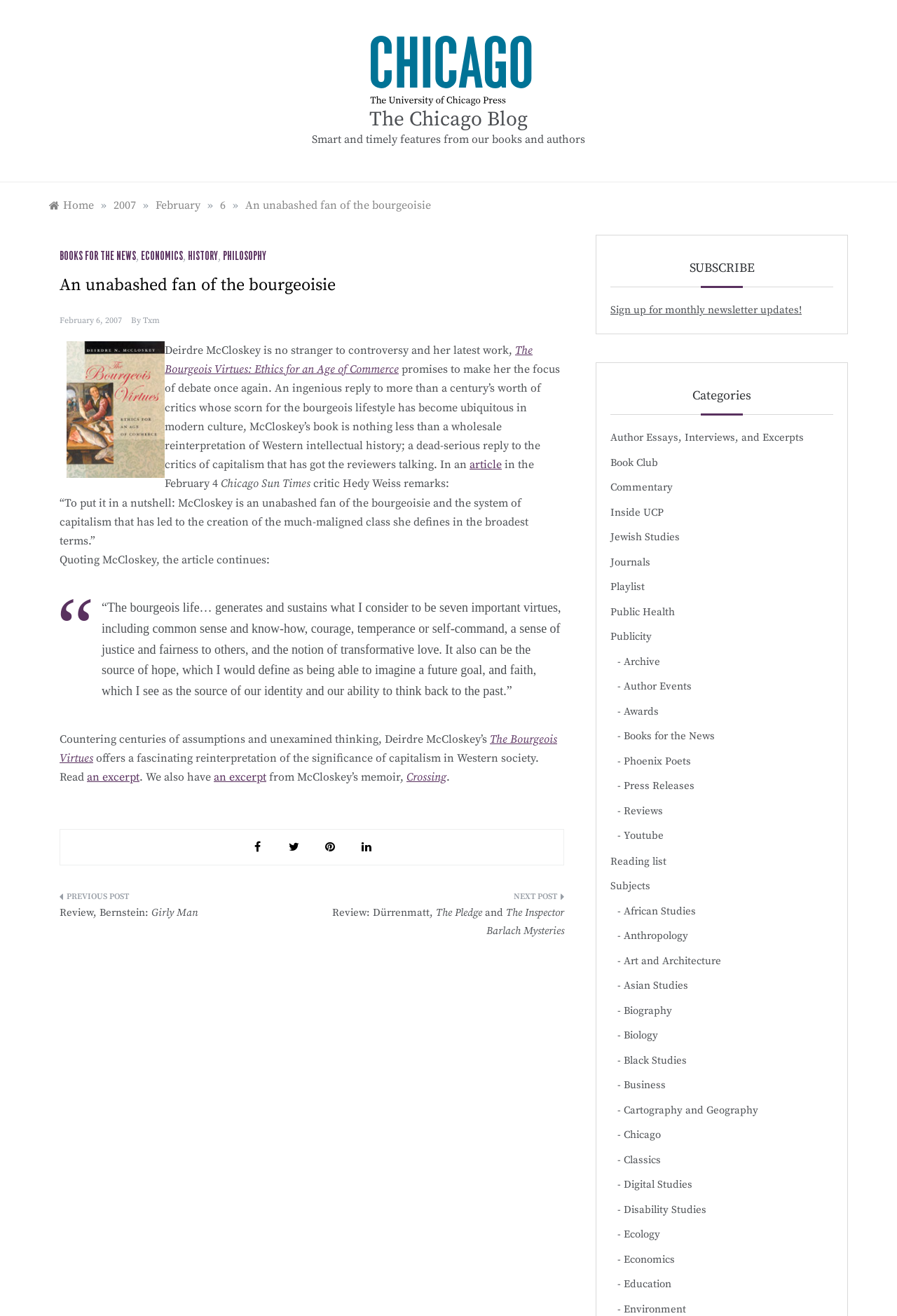What is the date of the article?
Provide a concise answer using a single word or phrase based on the image.

February 6, 2007